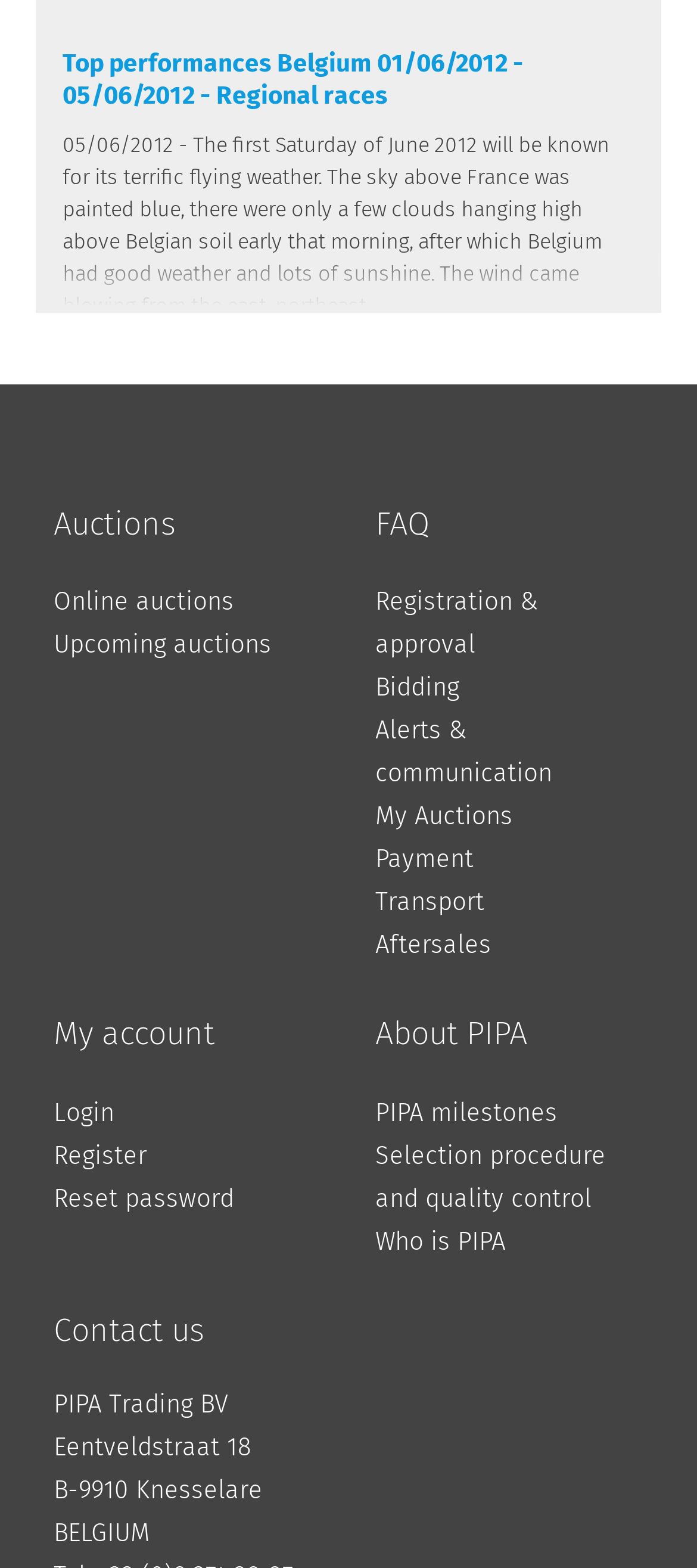Identify the bounding box coordinates of the element that should be clicked to fulfill this task: "Contact us". The coordinates should be provided as four float numbers between 0 and 1, i.e., [left, top, right, bottom].

[0.077, 0.836, 0.292, 0.861]